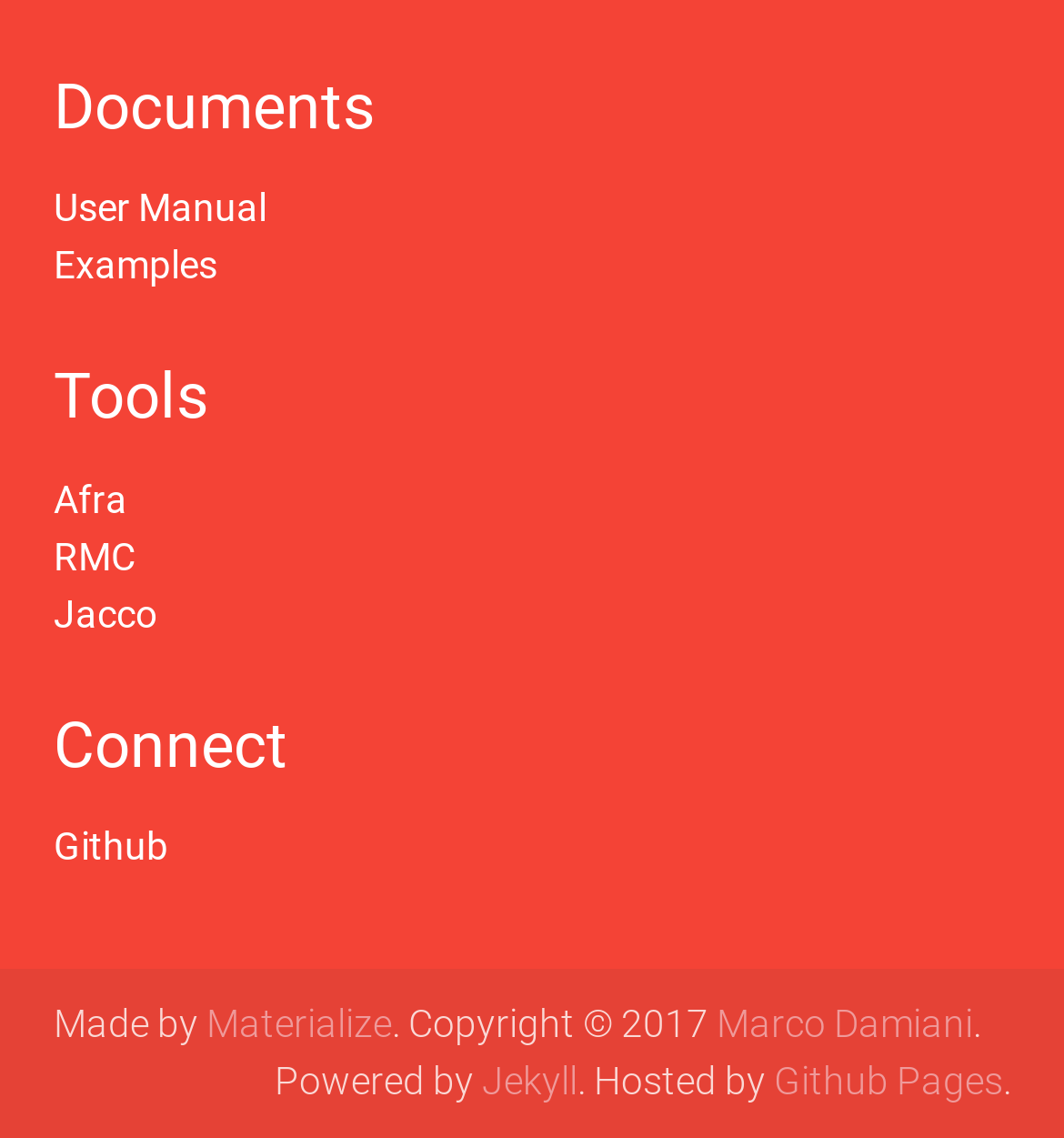Identify the bounding box coordinates for the element you need to click to achieve the following task: "Learn about Materialize". Provide the bounding box coordinates as four float numbers between 0 and 1, in the form [left, top, right, bottom].

[0.194, 0.881, 0.368, 0.92]